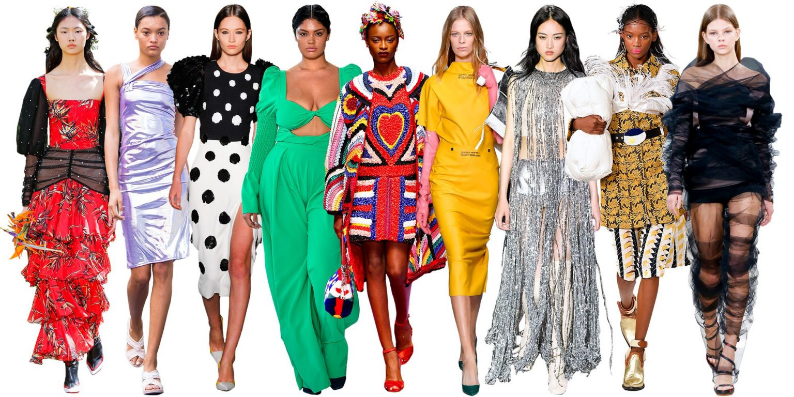How many dresses are described in the caption?
Provide a well-explained and detailed answer to the question.

The caption describes a shimmering violet dress, a playful polka-dotted garment, a striking green dress, a colorful intricately patterned outfit, a vibrant yellow dress, and a sheer black creation, totaling six dresses.